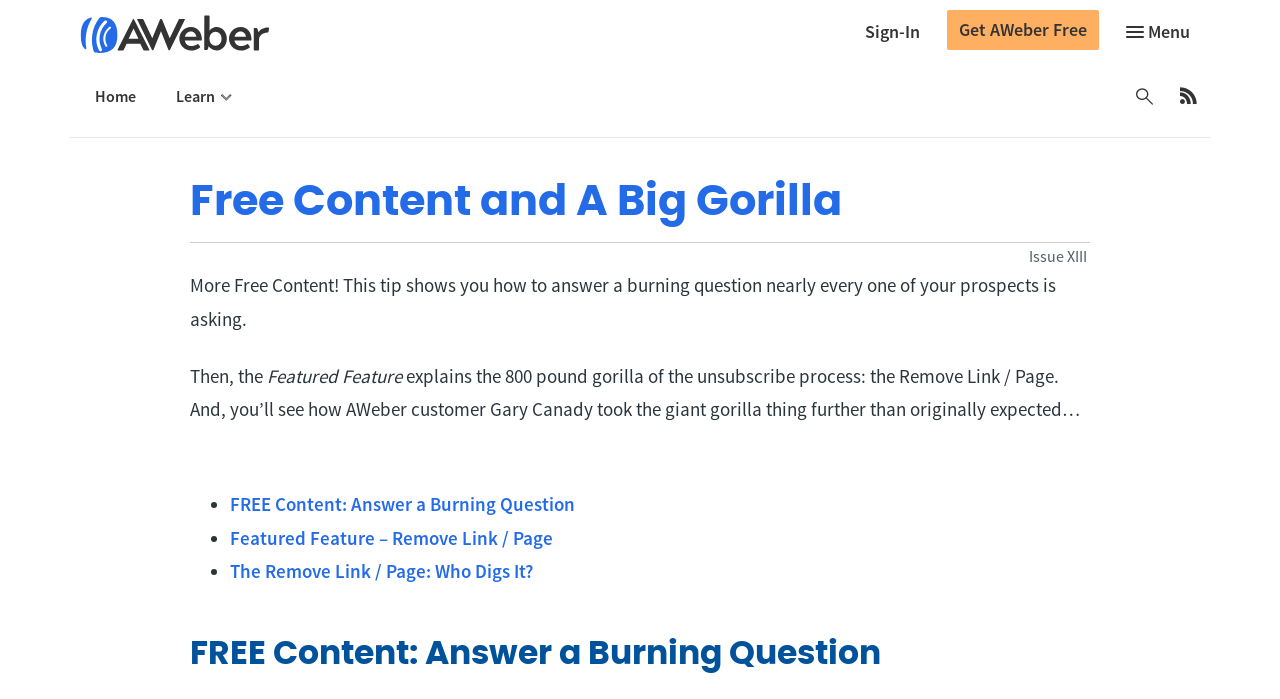What is the purpose of the search box?
Answer the question with a detailed and thorough explanation.

The search box is provided to allow users to search for content on the webpage. The search box is represented by the search element with ID 34 and has a textbox with a placeholder 'Search...'.